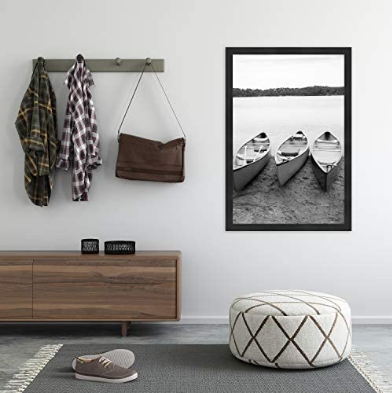What type of design does the round pouf have?
Based on the image, answer the question with as much detail as possible.

The round pouf in the image is described as having a geometric design, which suggests that it features patterns or shapes with geometric elements, such as triangles, circles, or squares.